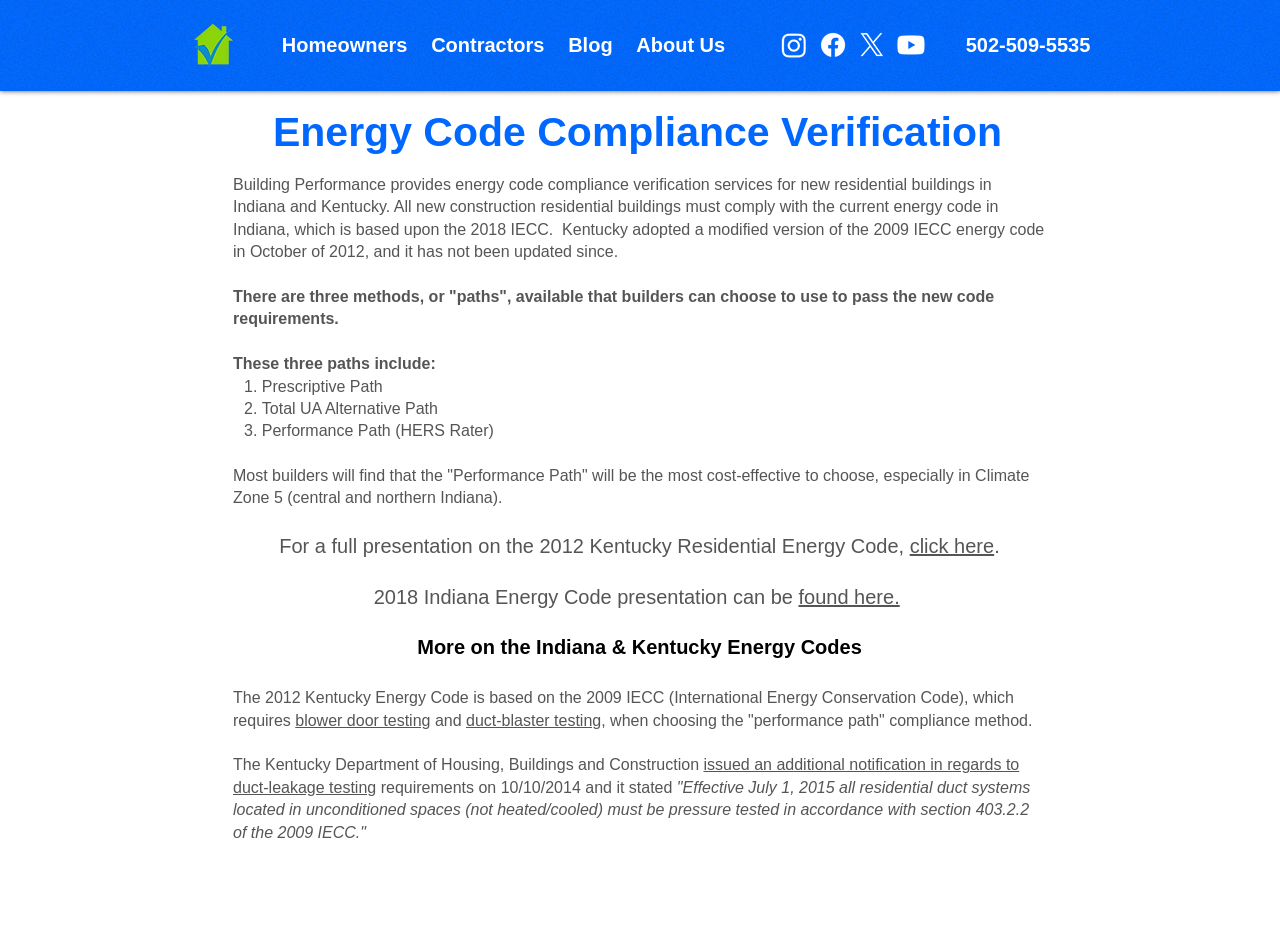Find the bounding box coordinates for the UI element that matches this description: "aria-label="Instagram"".

[0.608, 0.031, 0.633, 0.065]